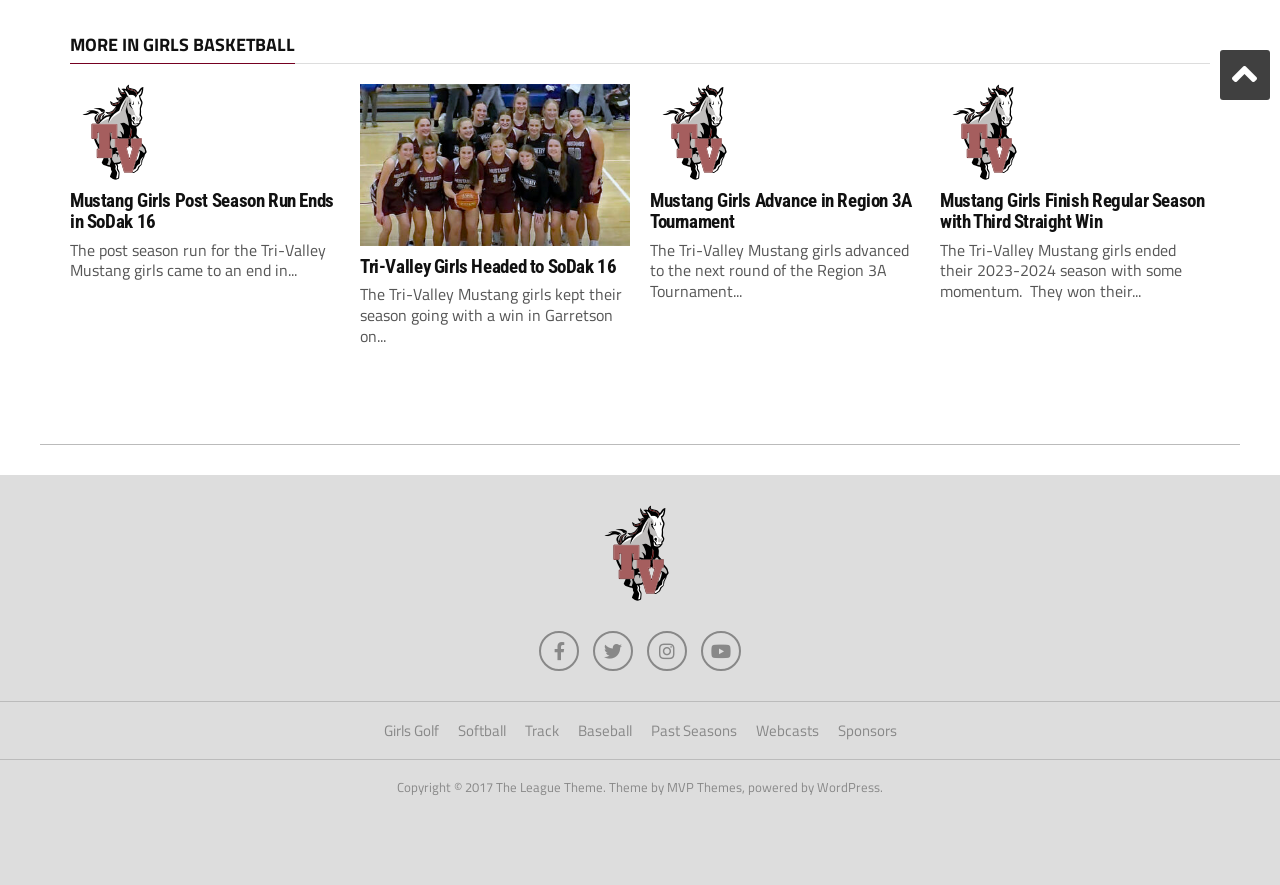Find the coordinates for the bounding box of the element with this description: "Girls Golf".

[0.3, 0.813, 0.343, 0.839]